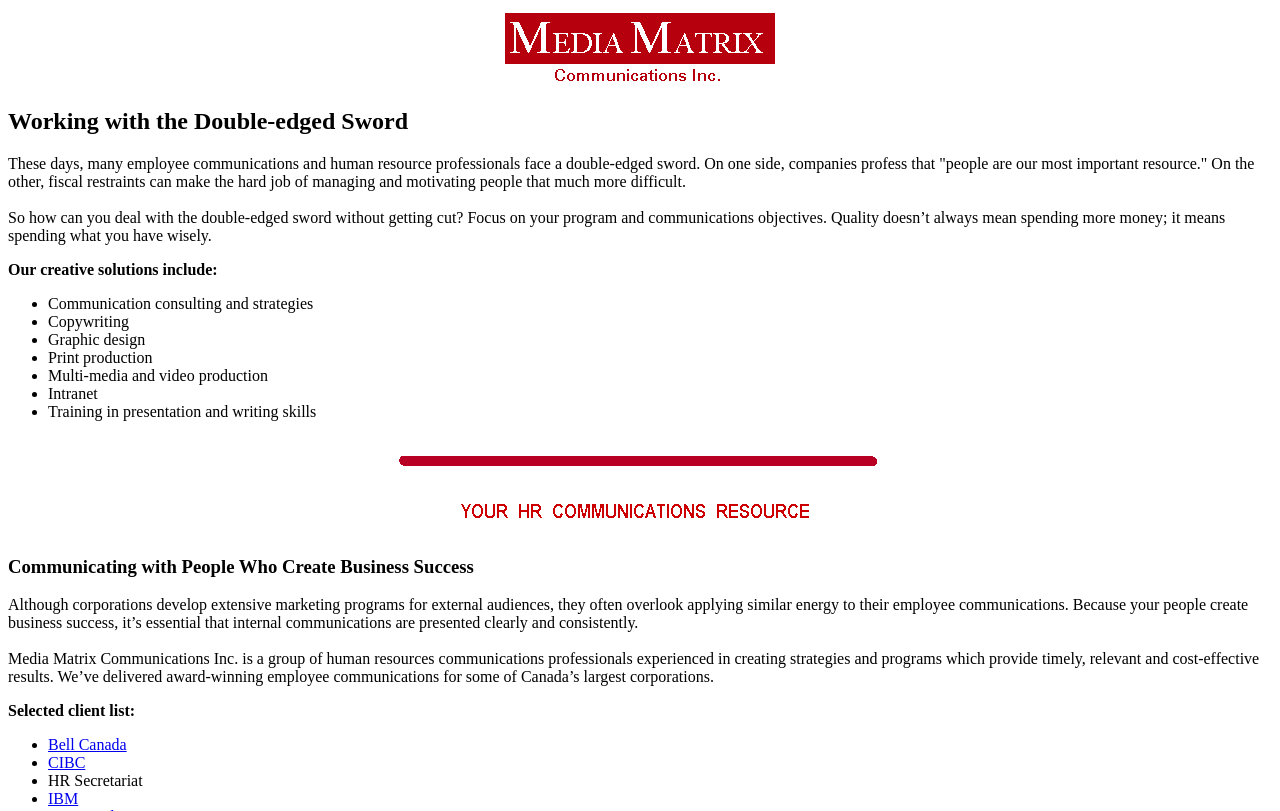What services does Media Matrix offer?
Based on the image, respond with a single word or phrase.

Communication consulting, copywriting, etc.